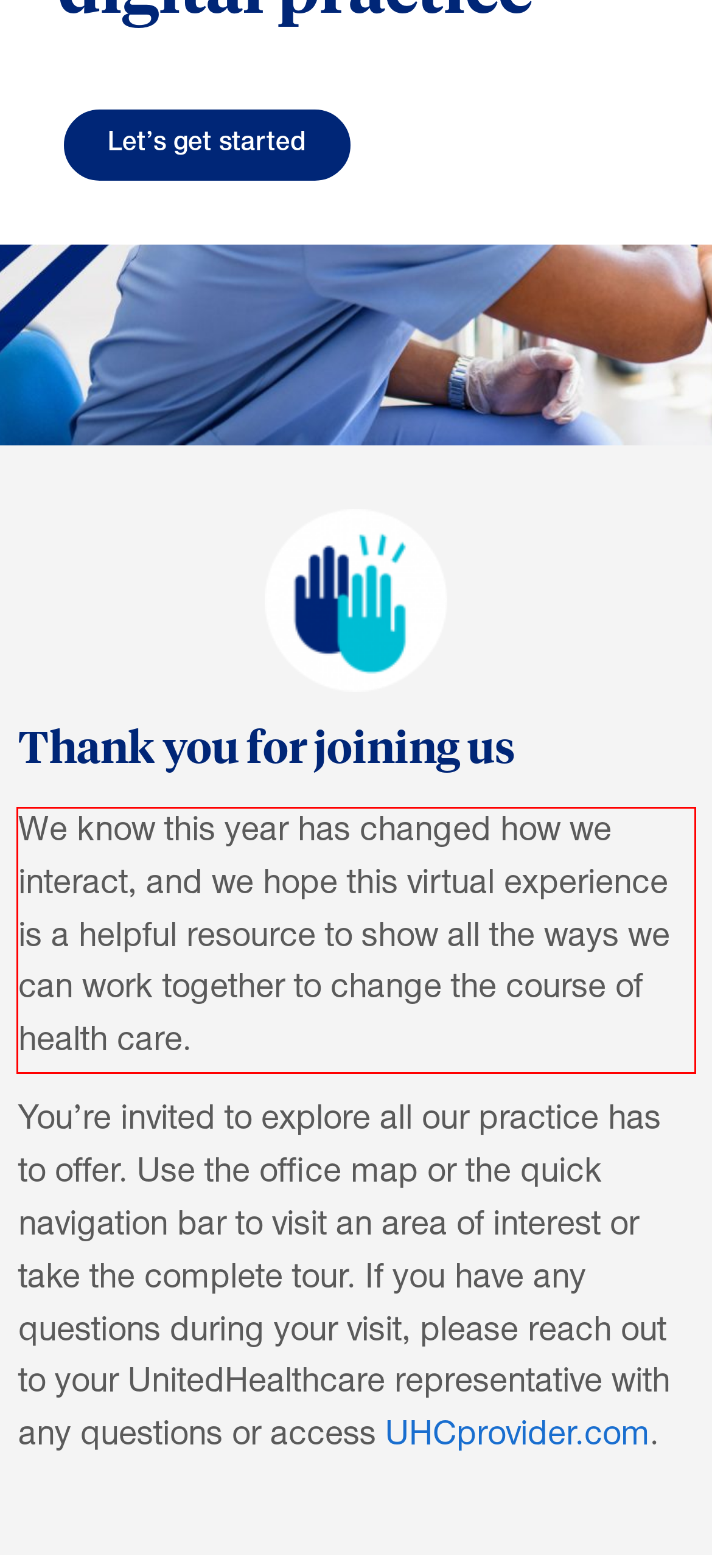Identify the red bounding box in the webpage screenshot and perform OCR to generate the text content enclosed.

We know this year has changed how we interact, and we hope this virtual experience is a helpful resource to show all the ways we can work together to change the course of health care.